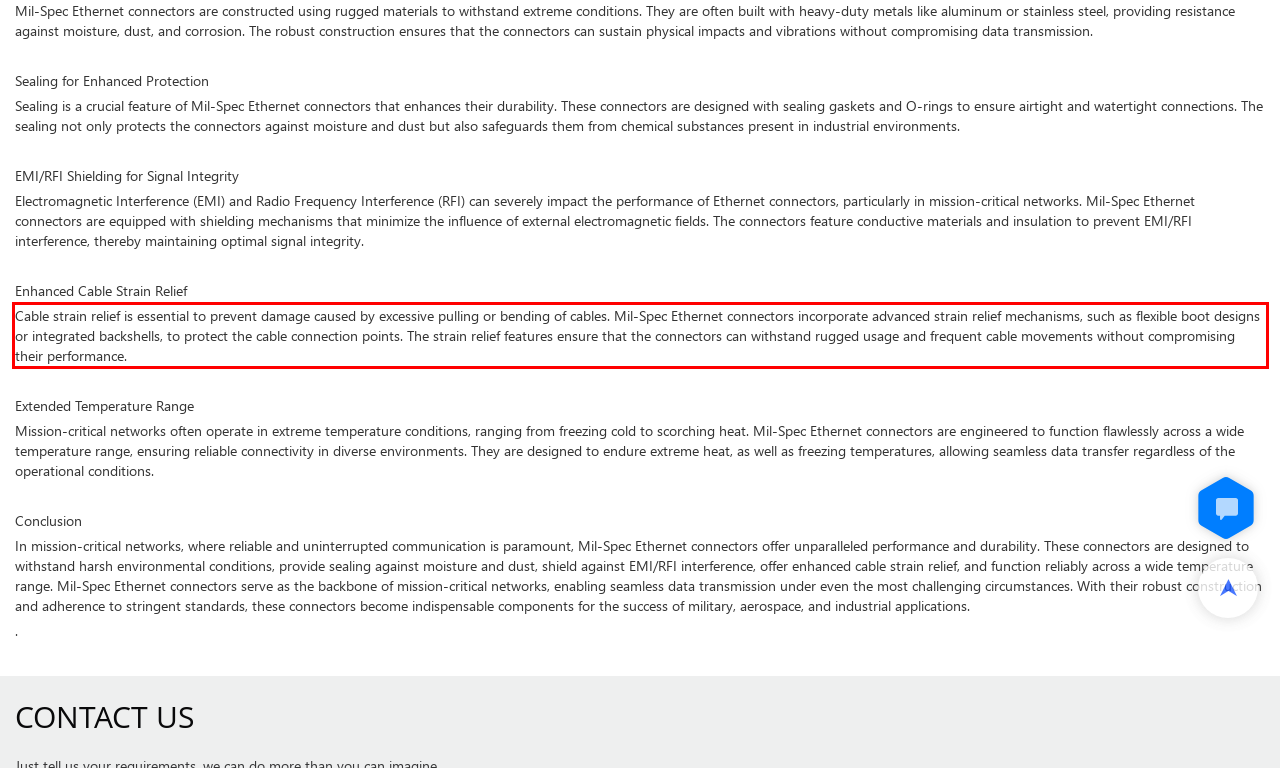Please extract the text content within the red bounding box on the webpage screenshot using OCR.

Cable strain relief is essential to prevent damage caused by excessive pulling or bending of cables. Mil-Spec Ethernet connectors incorporate advanced strain relief mechanisms, such as flexible boot designs or integrated backshells, to protect the cable connection points. The strain relief features ensure that the connectors can withstand rugged usage and frequent cable movements without compromising their performance.